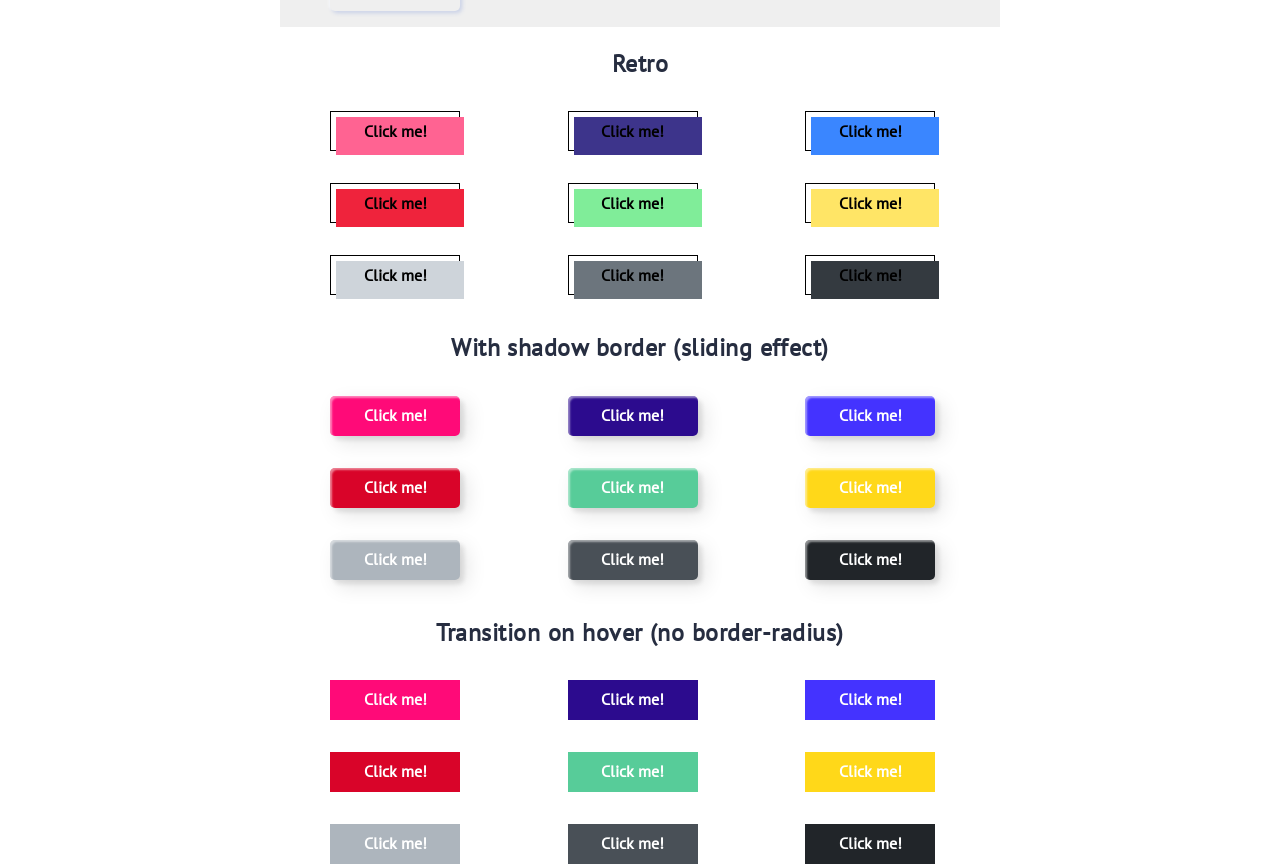Please identify the bounding box coordinates of where to click in order to follow the instruction: "Click the button with shadow border".

[0.258, 0.456, 0.36, 0.502]